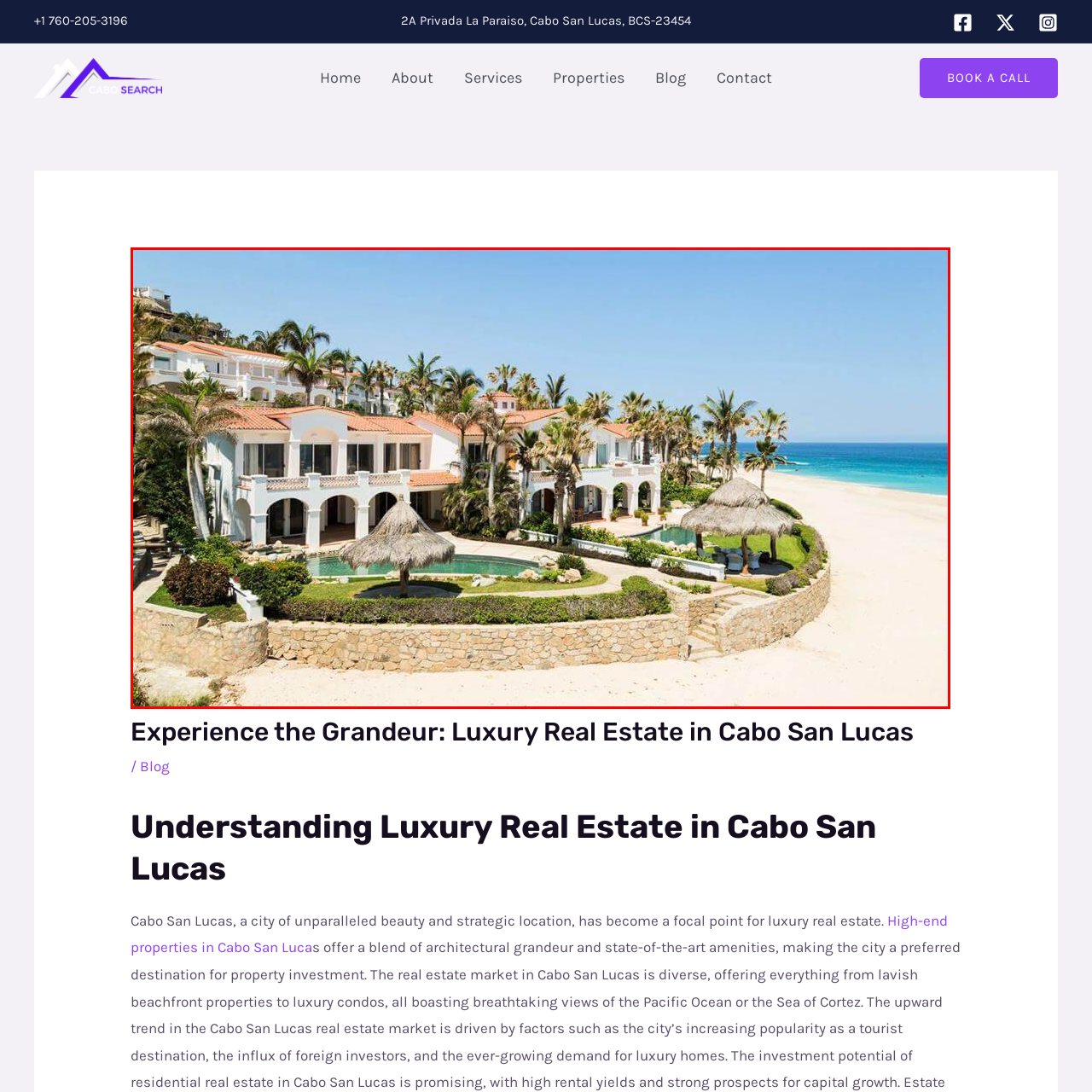Where does the golden sand meet?
Please review the image inside the red bounding box and answer using a single word or phrase.

Azure waters